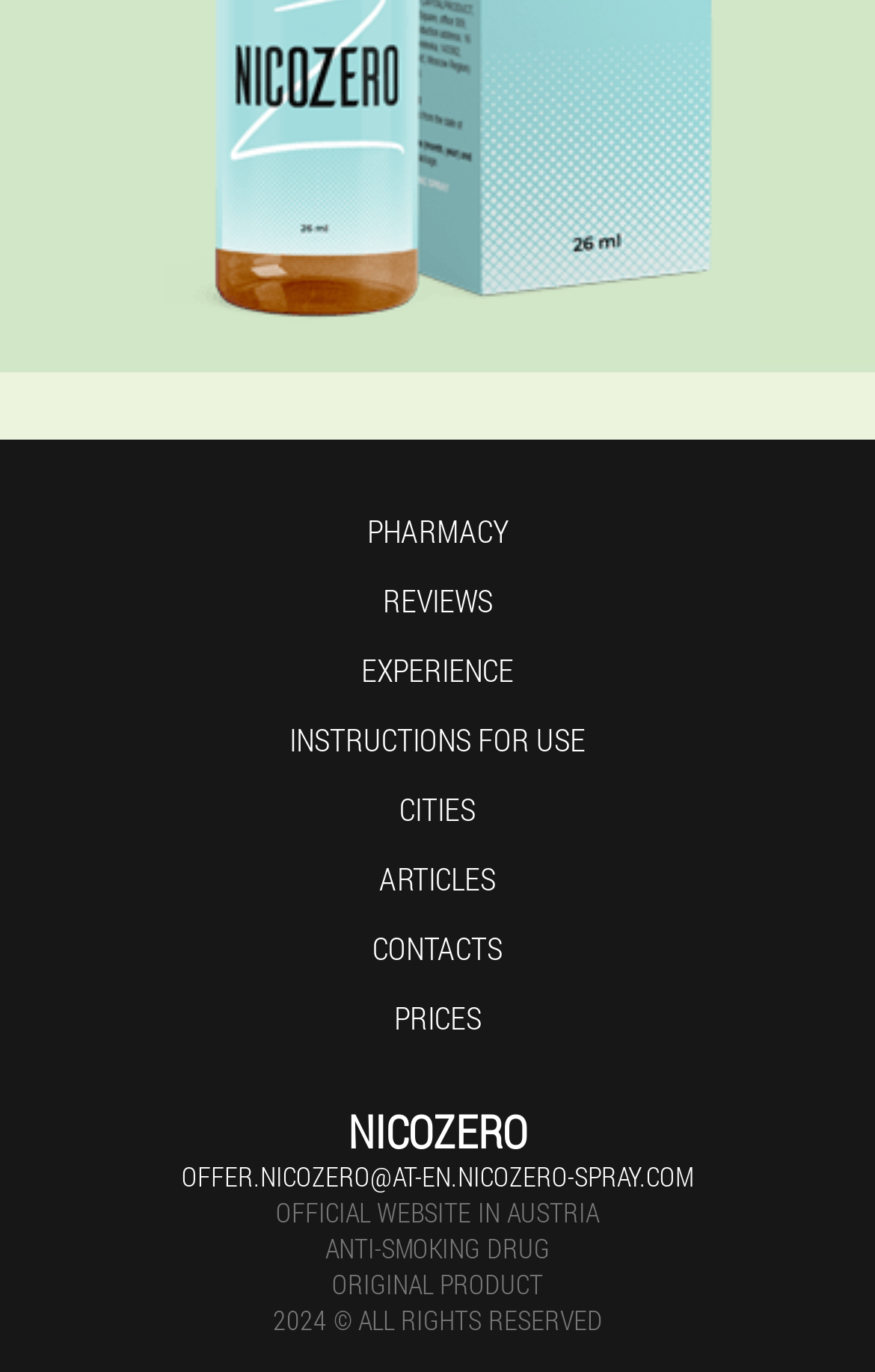Find the bounding box coordinates of the clickable area required to complete the following action: "go to CONTACTS page".

[0.426, 0.674, 0.574, 0.705]